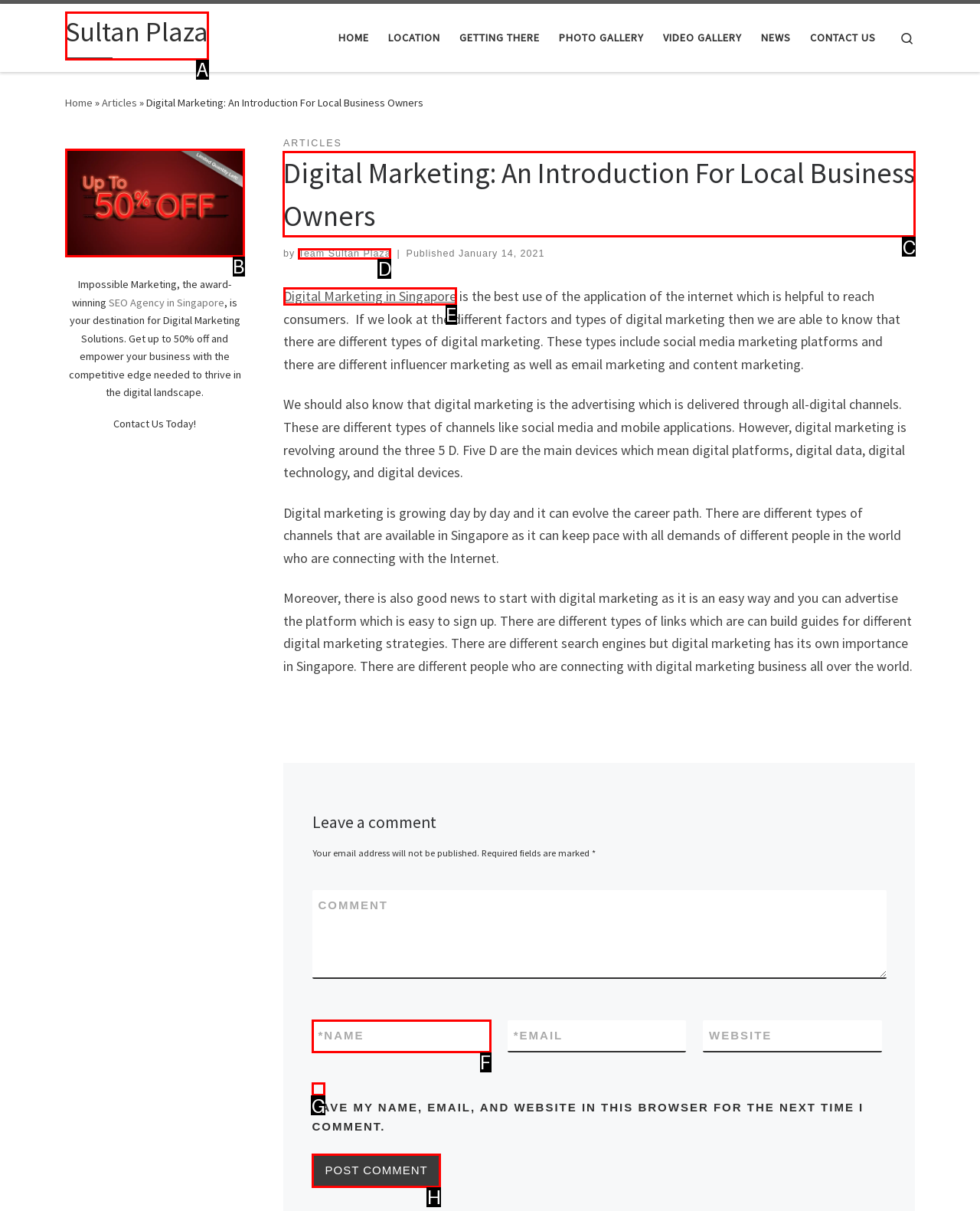Determine which HTML element to click on in order to complete the action: Read Digital Marketing: An Introduction For Local Business Owners article.
Reply with the letter of the selected option.

C